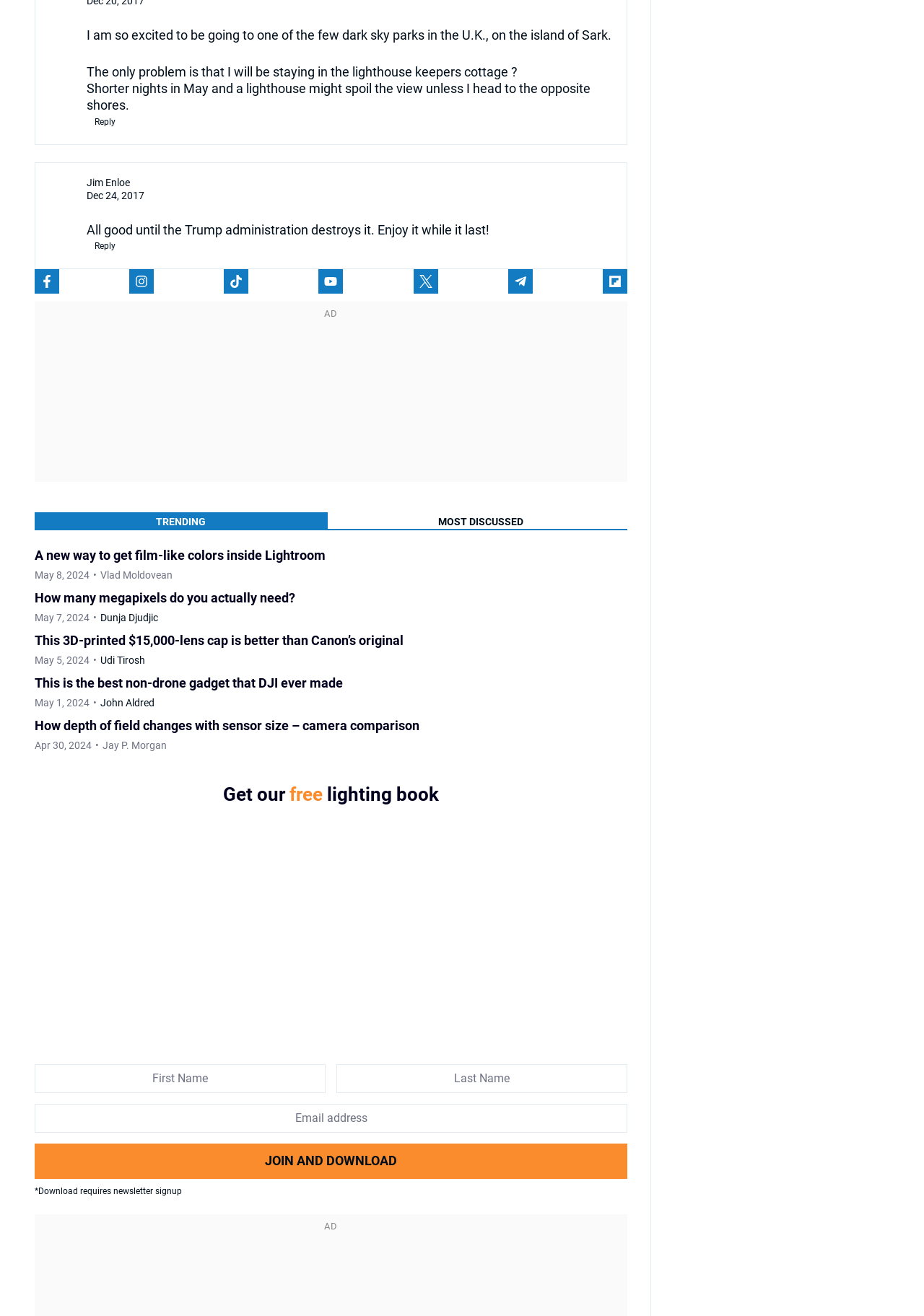Predict the bounding box coordinates for the UI element described as: "name="EMAIL" placeholder="Email address"". The coordinates should be four float numbers between 0 and 1, presented as [left, top, right, bottom].

[0.038, 0.574, 0.679, 0.596]